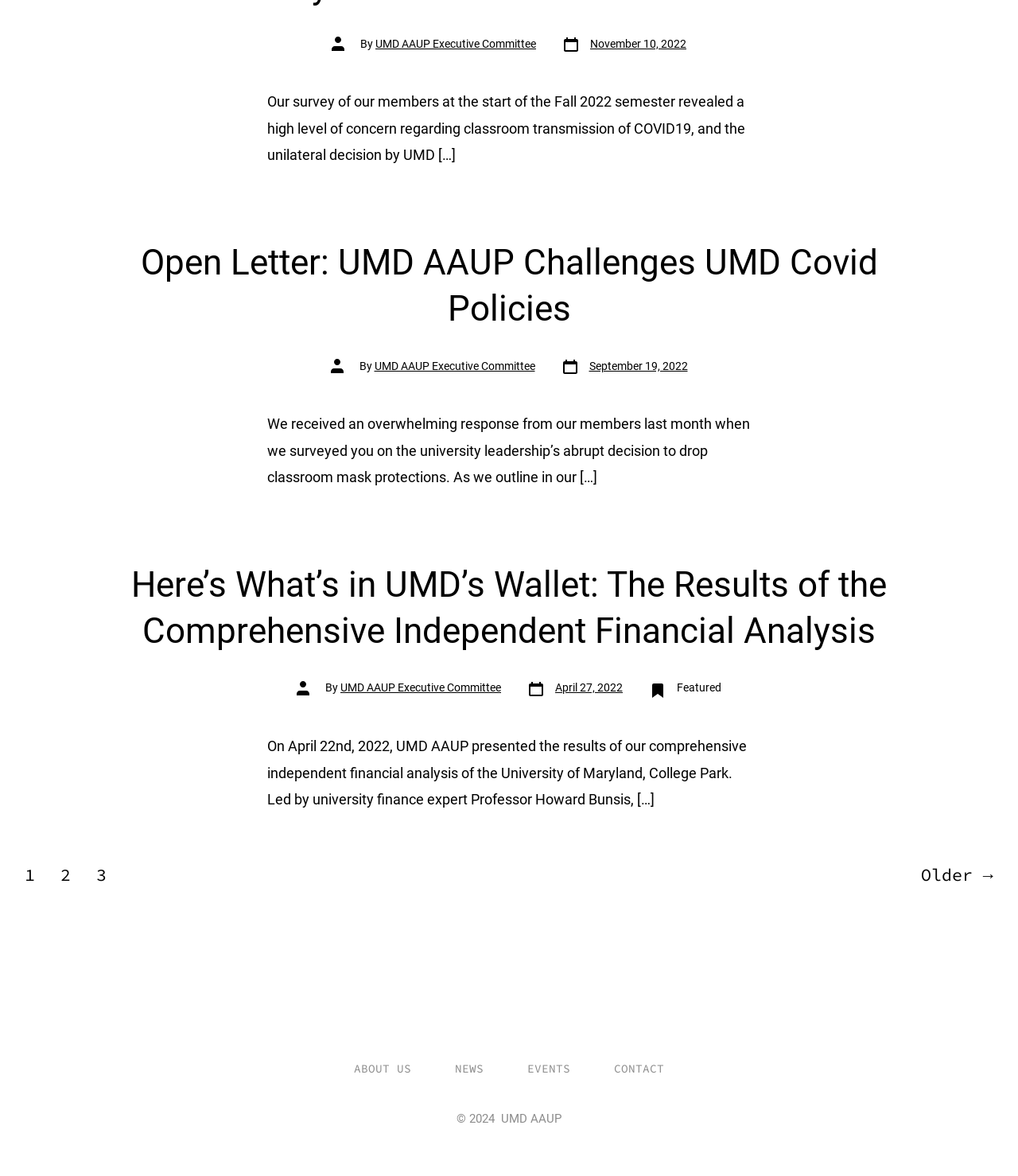How many navigation links are in the footer?
Please give a detailed answer to the question using the information shown in the image.

I counted the number of links in the footer navigation menu, which are 'ABOUT US', 'NEWS', 'EVENTS', and 'CONTACT'. There are 4 links in total.